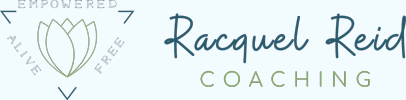Explain in detail what you see in the image.

The image showcases the logo of Racquel Reid Coaching, an empowering coaching service centered around personal growth and transformation. The design features a stylized lotus flower, symbolizing beauty and rebirth, set against a light blue background. Surrounding the lotus are the words "Empowered," "Alive," and "Free," forming a supportive mantra that reflects the mission of the coaching program. The name "Racquel Reid" is prominently displayed in a modern, elegant font, emphasizing a personal touch, while the word "COACHING" appears in a lighter green hue, suggesting growth and renewal. This logo encapsulates the essence of transformation and self-discovery that Racquel Reid offers to her clients, inviting them to embark on a journey of self-empowerment.